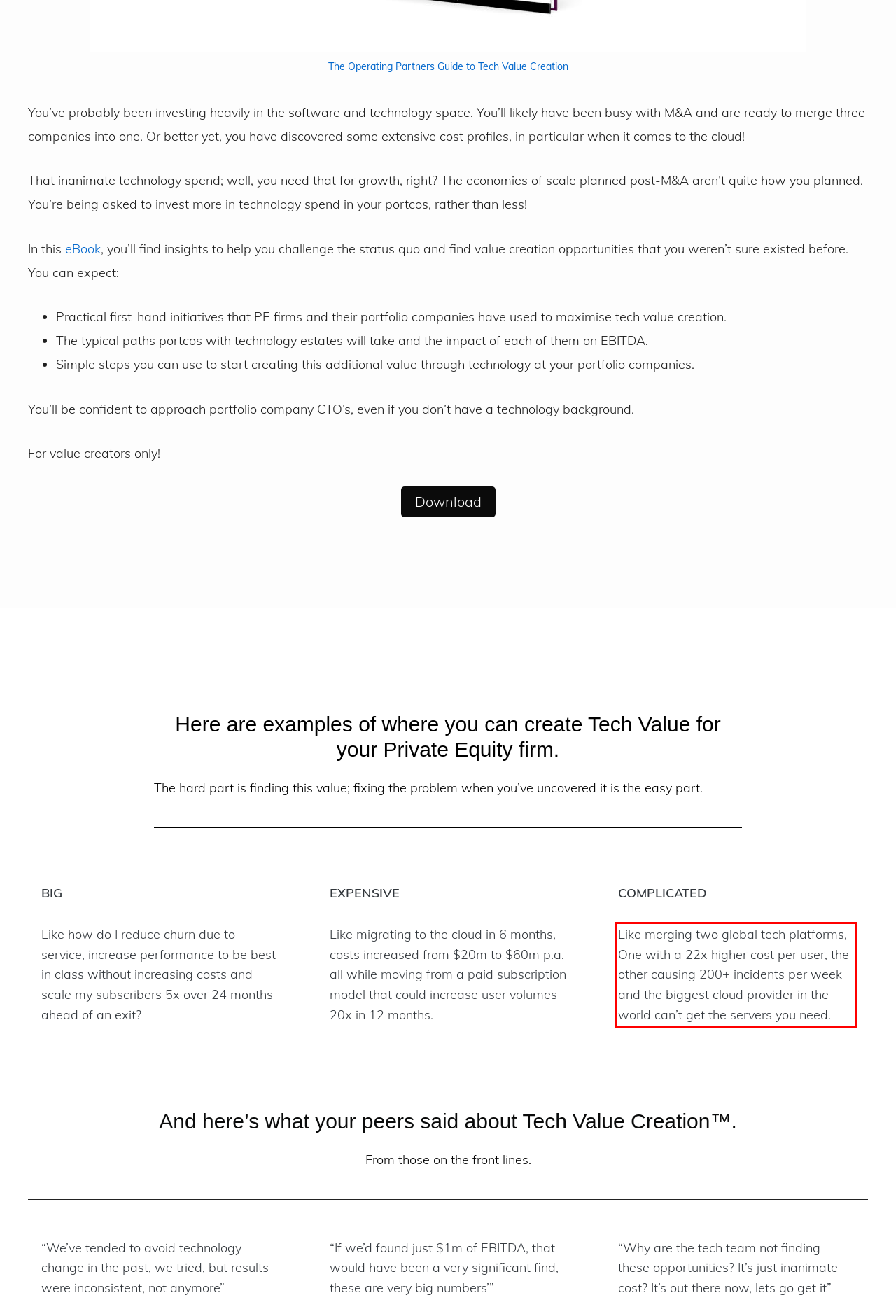There is a UI element on the webpage screenshot marked by a red bounding box. Extract and generate the text content from within this red box.

Like merging two global tech platforms, One with a 22x higher cost per user, the other causing 200+ incidents per week and the biggest cloud provider in the world can’t get the servers you need.